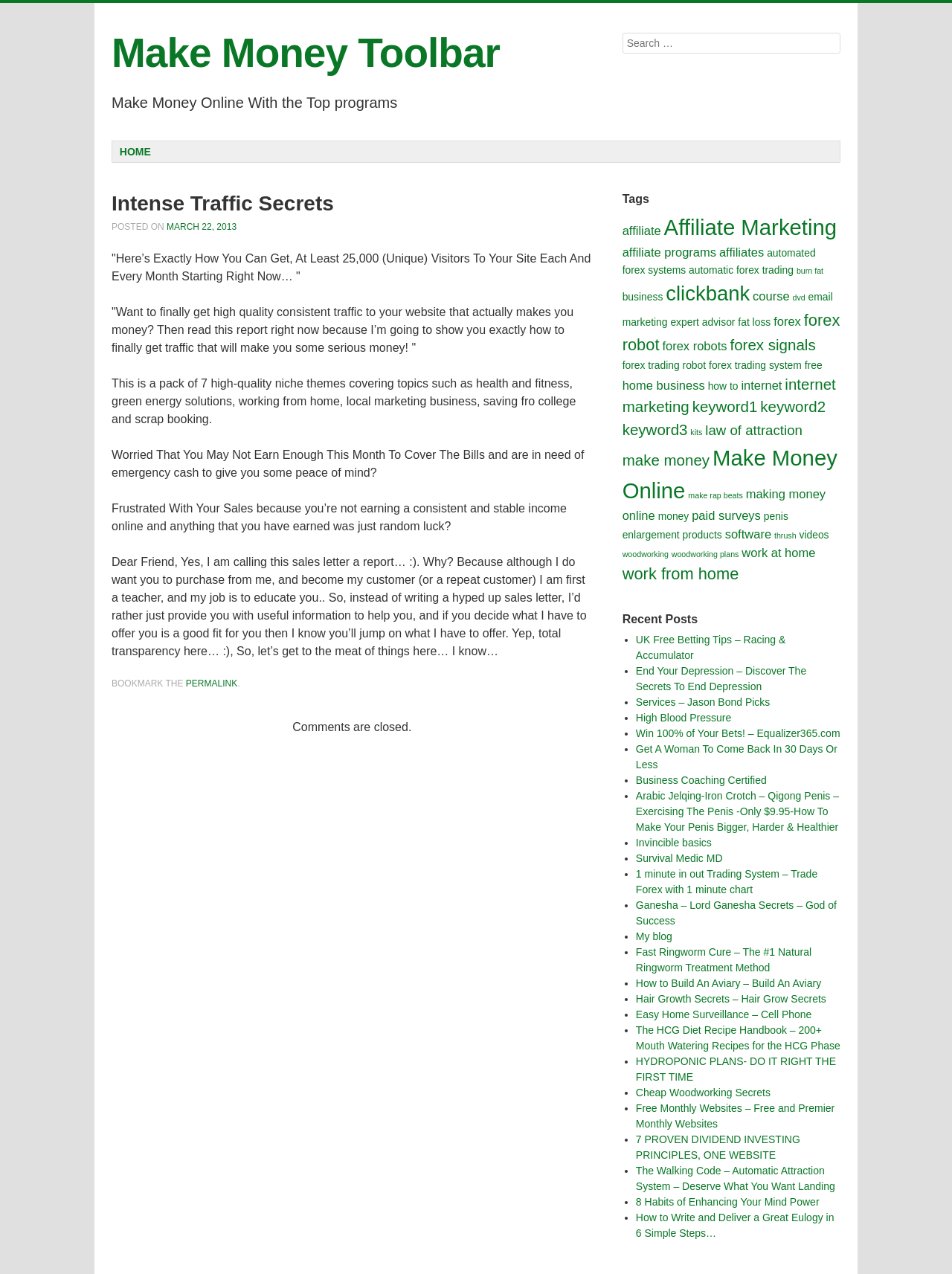Offer a thorough description of the webpage.

This webpage appears to be a blog or article page focused on making money online. At the top, there is a heading "Make Money Toolbar" and a search bar to the right. Below that, there is a menu with links to "HOME" and "SKIP TO CONTENT". 

The main content of the page is an article titled "Intense Traffic Secrets" with a subheading "Here’s Exactly How You Can Get, At Least 25,000 (Unique) Visitors To Your Site Each And Every Month Starting Right Now…". The article is divided into several paragraphs, with the author discussing ways to increase website traffic and make money online. 

To the right of the article, there is a section with tags and links to related topics, such as affiliate marketing, forex trading, and internet marketing. There are 34 links in total, each with a brief description of the topic.

At the bottom of the page, there is a section titled "Recent Posts" with two links to recent articles, "UK Free Betting Tips – Racing & Accumulator" and "End Your Depression – Discover The Secrets To End Depression".